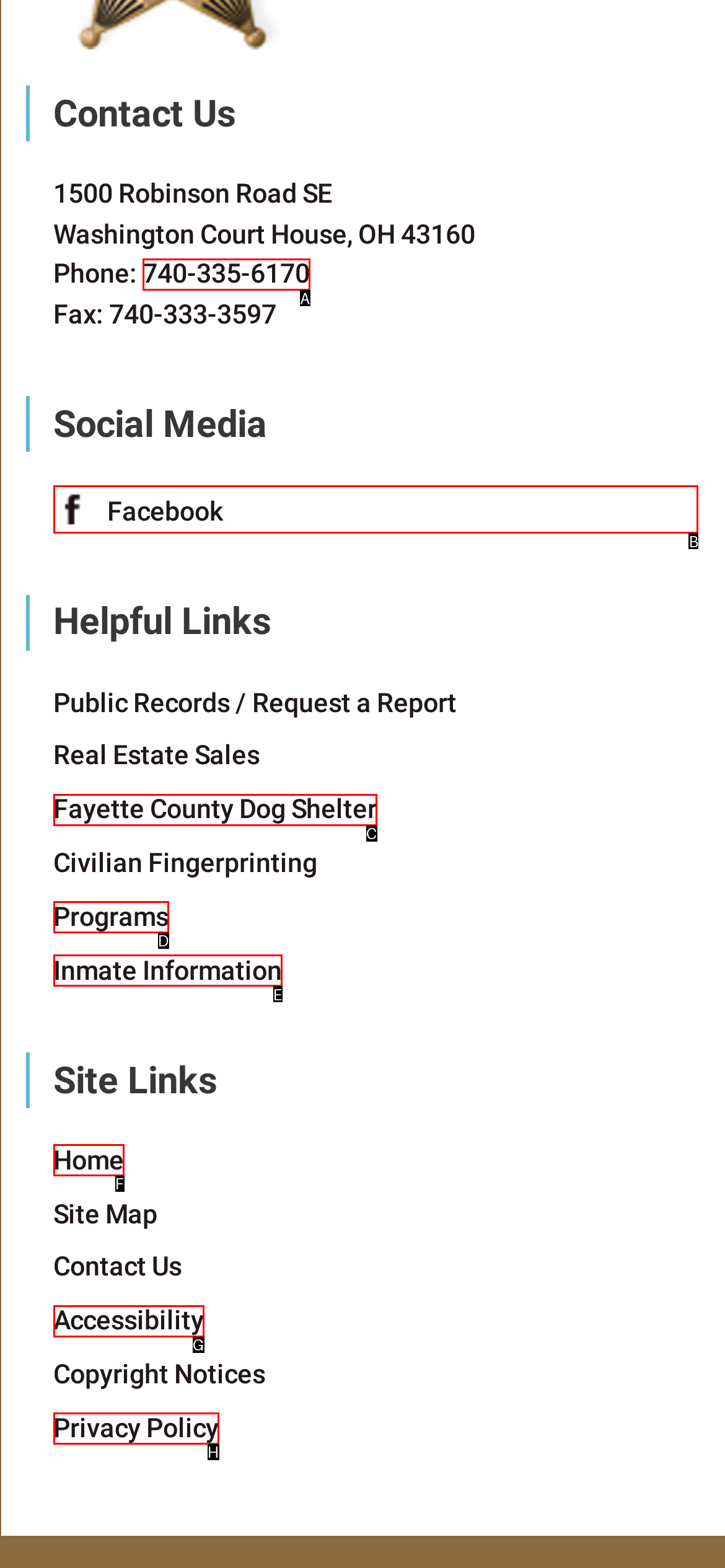For the instruction: Go to home page, determine the appropriate UI element to click from the given options. Respond with the letter corresponding to the correct choice.

F